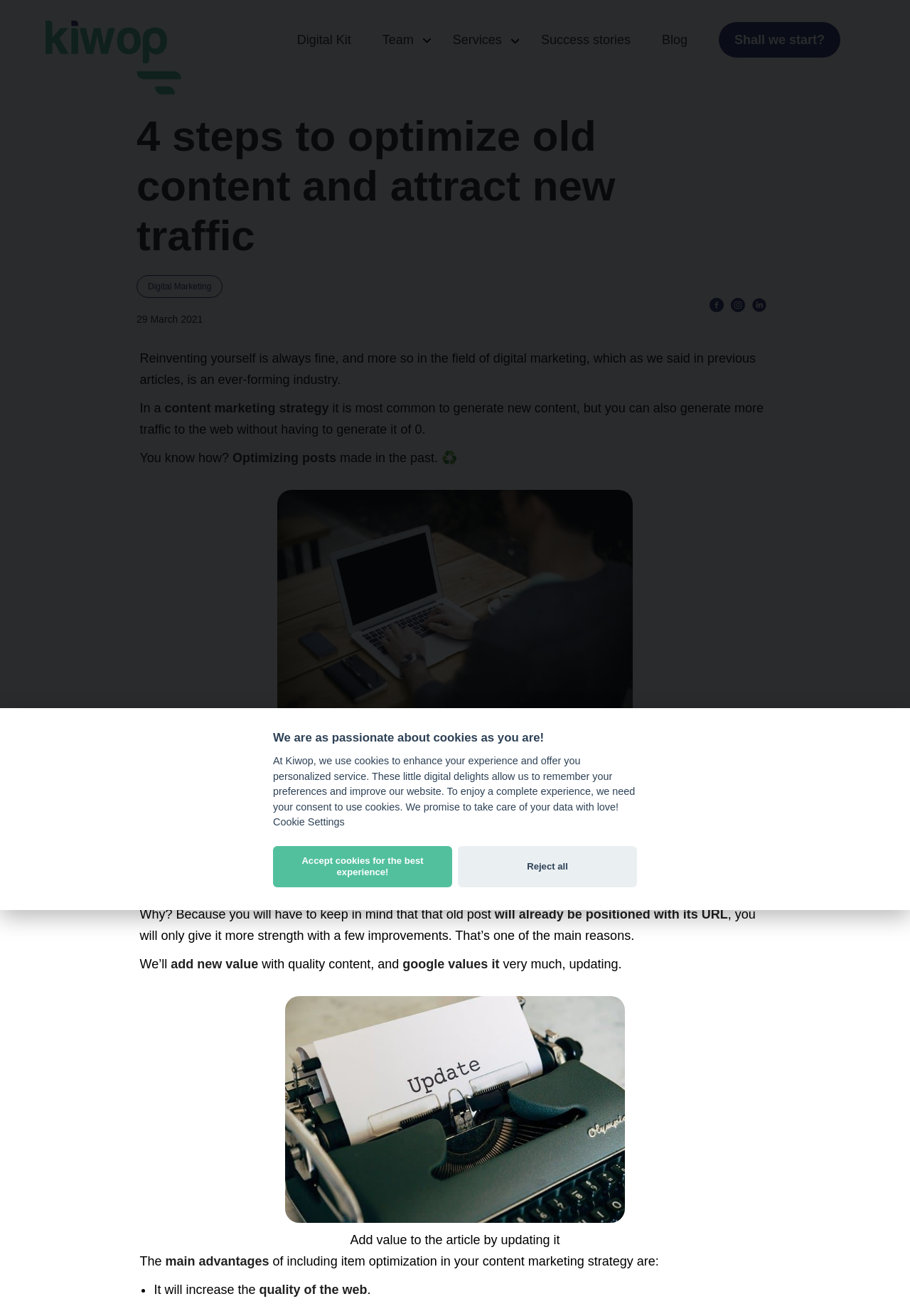What is the benefit of updating old content?
Answer the question with a thorough and detailed explanation.

The webpage suggests that updating old content can add value to the article. The figure with the caption 'Add value to the article by updating it' and the text 'You will have to keep in mind that that old post will already be positioned with its URL, you will only give it more strength with a few improvements' imply that updating old content can make it more valuable and effective.